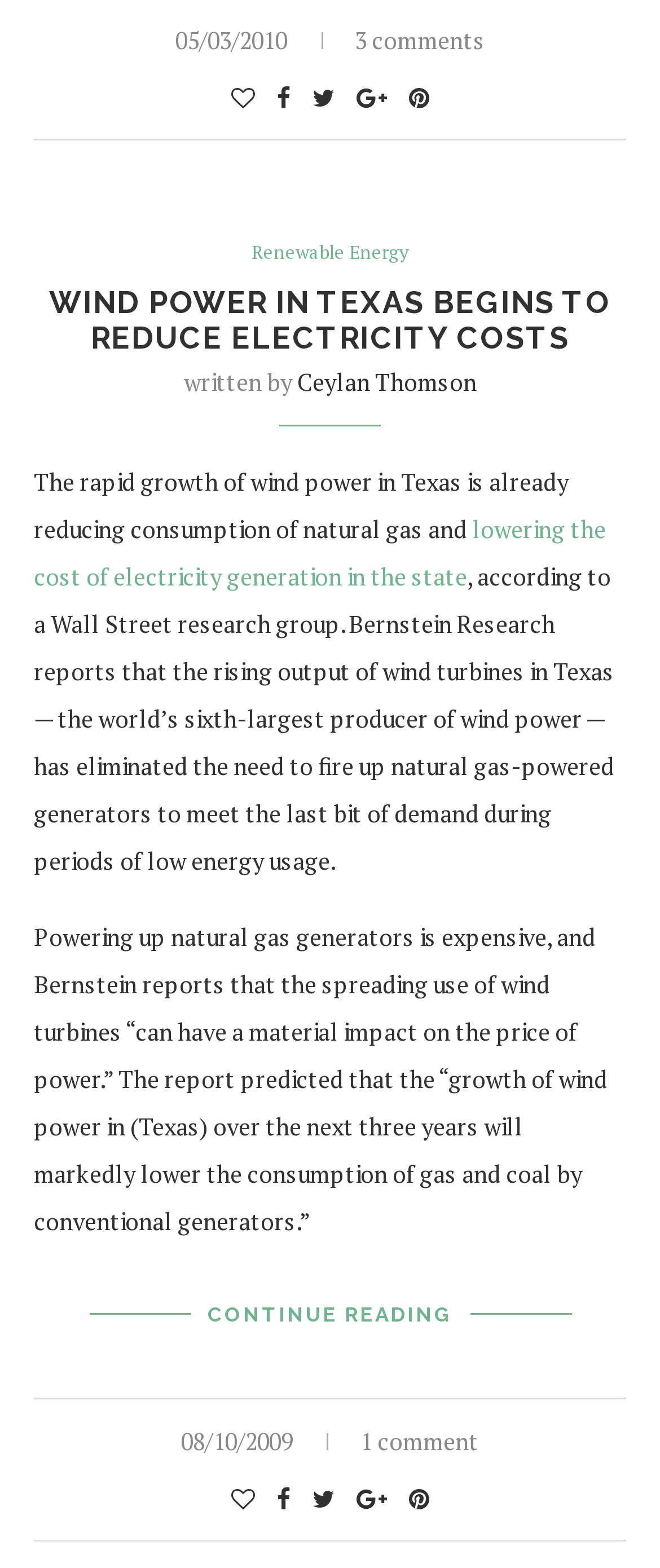From the image, can you give a detailed response to the question below:
What is the date of the first article?

The date of the first article can be found at the top of the article section, where it says '05/03/2010' in a static text element.